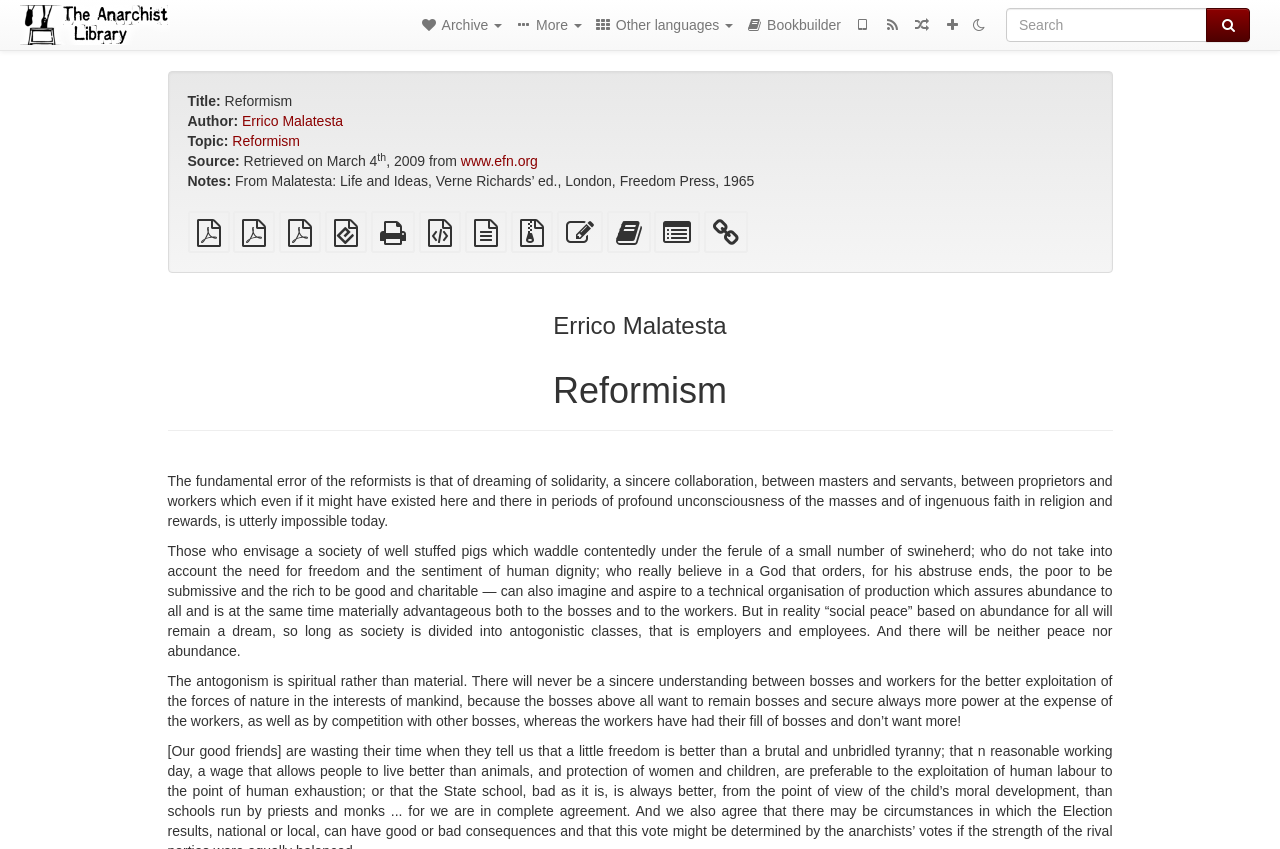What is the fundamental error of the reformists?
Refer to the screenshot and deliver a thorough answer to the question presented.

The answer can be found in the first paragraph of the text where it is written 'The fundamental error of the reformists is that of dreaming of solidarity, a sincere collaboration, between masters and servants, between proprietors and workers...'. This paragraph is located below the title 'Reformism'.